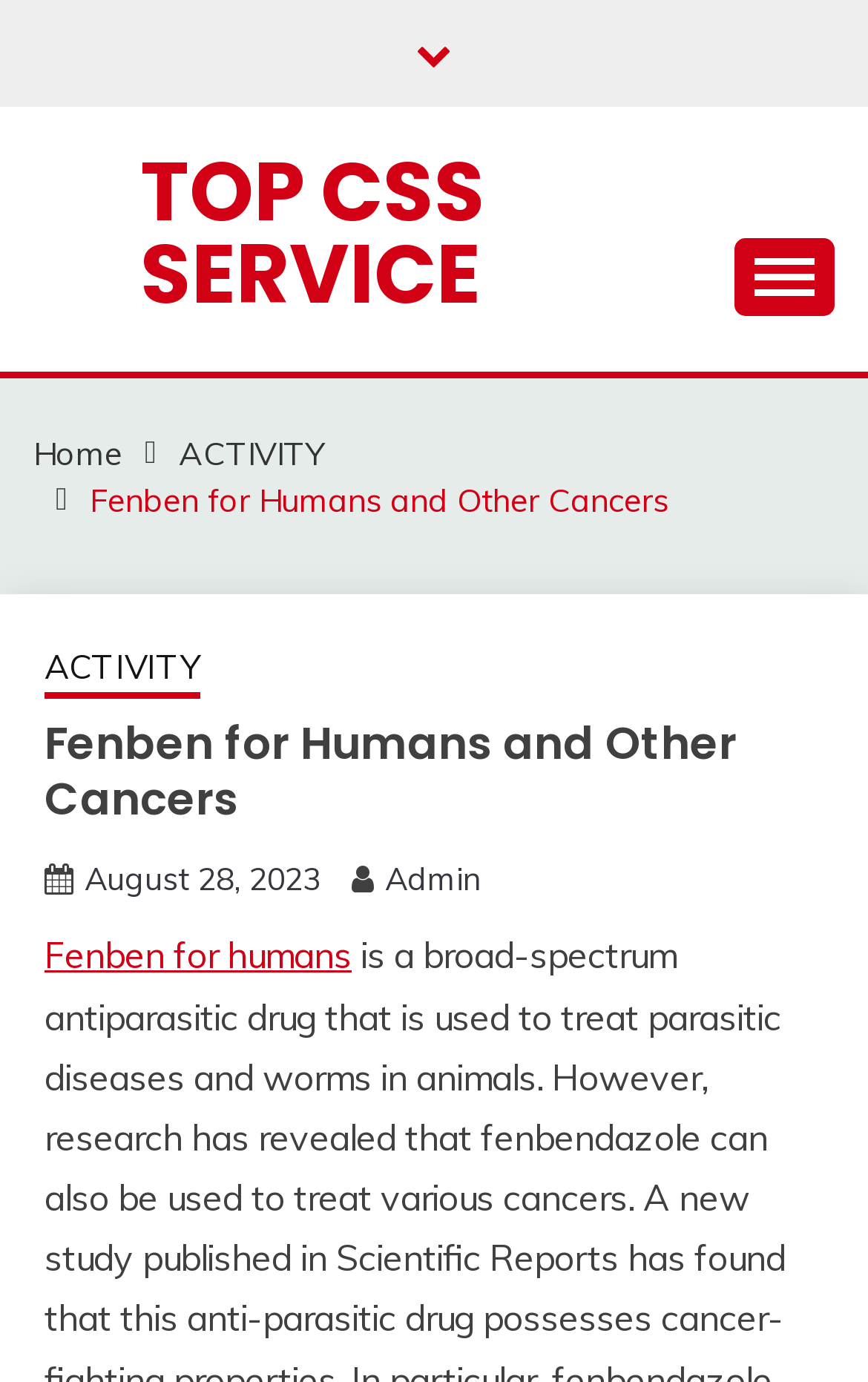Kindly determine the bounding box coordinates for the area that needs to be clicked to execute this instruction: "read the article posted on August 28, 2023".

[0.097, 0.622, 0.369, 0.651]